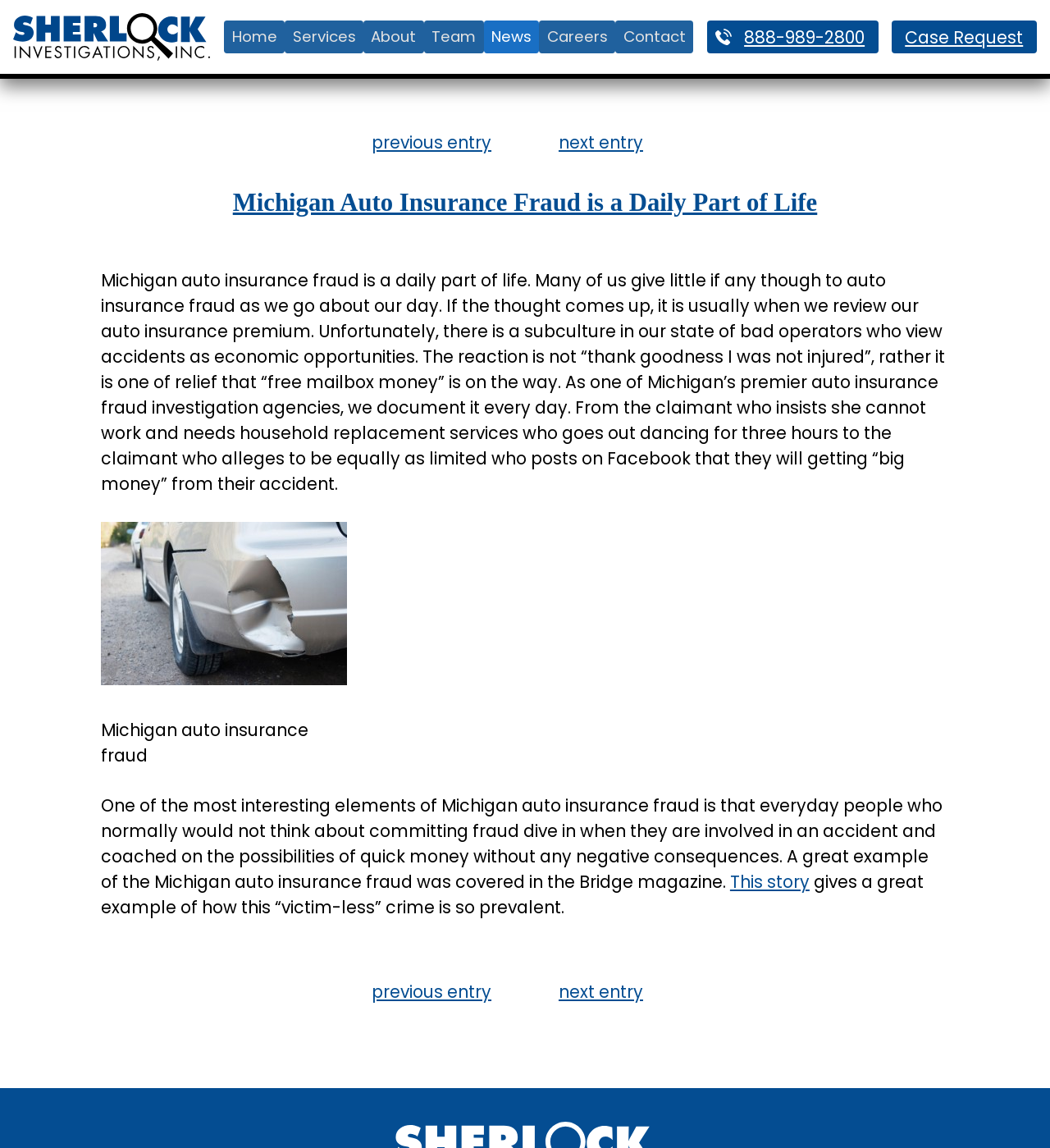What type of agency is Sherlock Investigations?
Answer with a single word or phrase, using the screenshot for reference.

Auto insurance fraud investigation agency